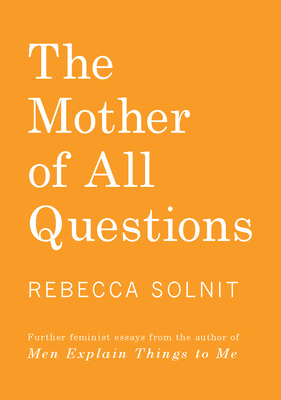What is the author's previous work mentioned on the cover?
Give a detailed response to the question by analyzing the screenshot.

The author's previous work mentioned on the cover is 'Men Explain Things to Me', which is indicated by the tagline 'Further feminist essays from the author of Men Explain Things to Me', providing context to the book's thematic focus on feminism.